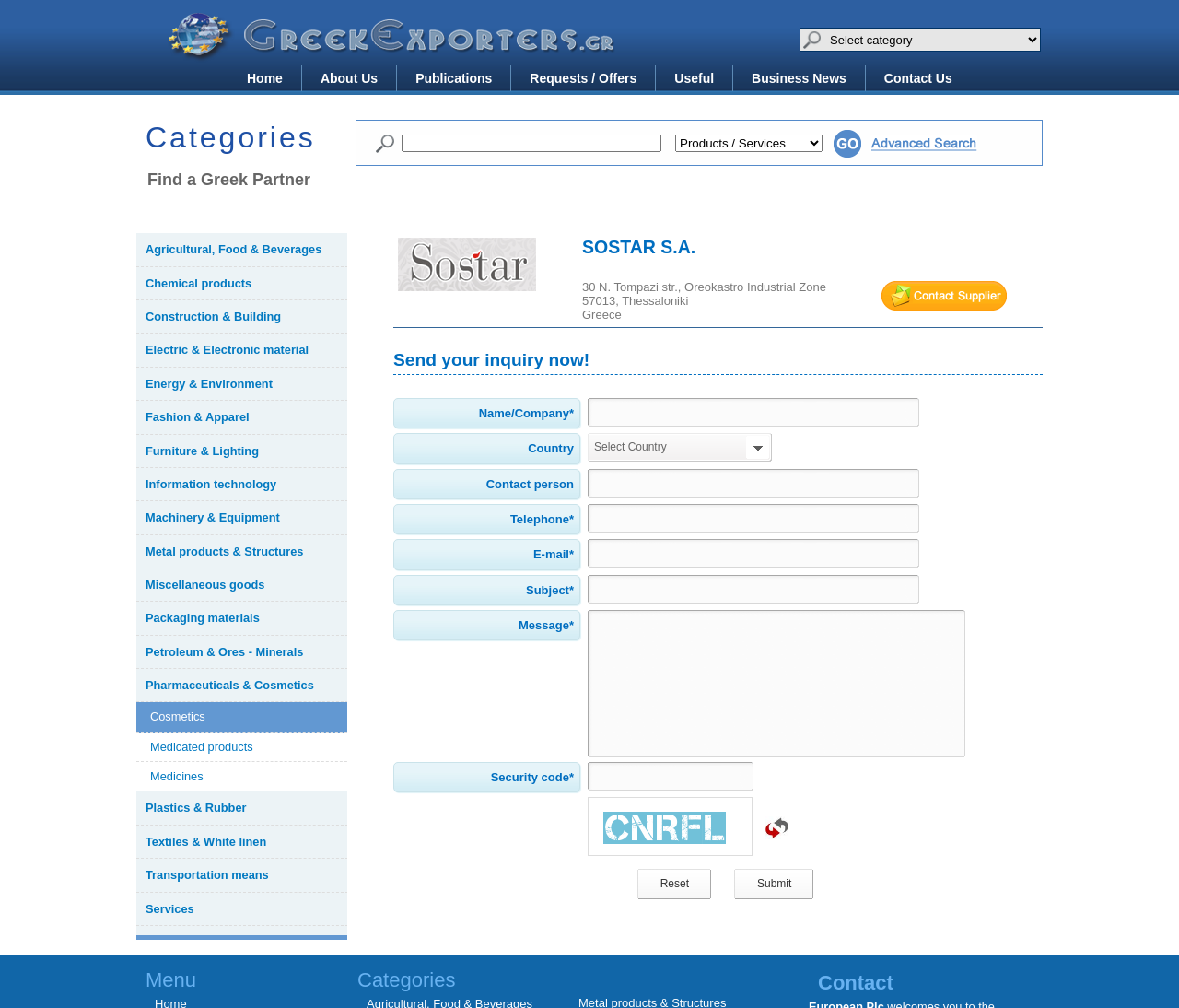Find the bounding box coordinates of the clickable region needed to perform the following instruction: "Select a category". The coordinates should be provided as four float numbers between 0 and 1, i.e., [left, top, right, bottom].

[0.699, 0.027, 0.883, 0.051]